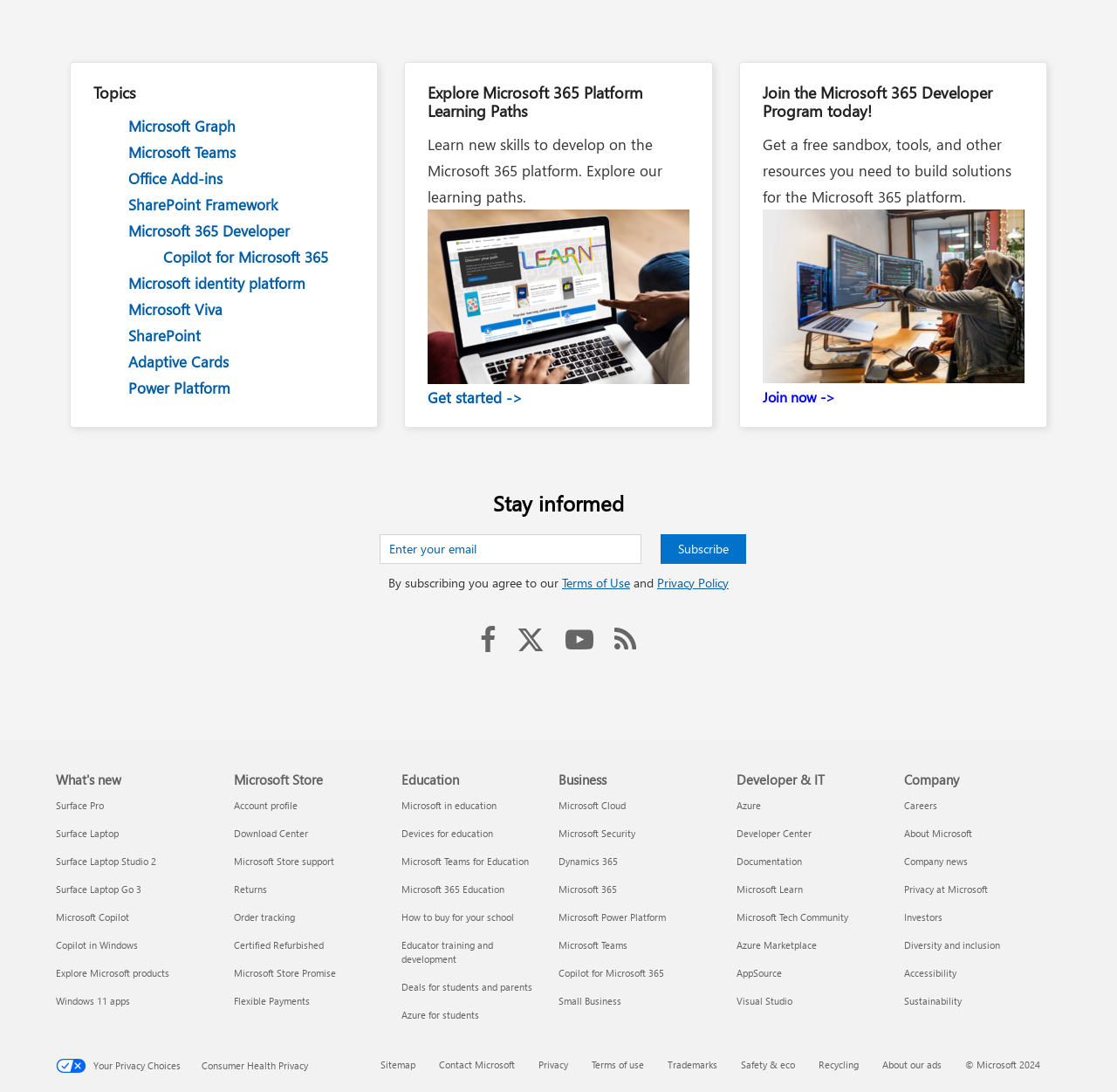What can users do with the 'Get started ->' button?
Offer a detailed and full explanation in response to the question.

The 'Get started ->' button is located in the 'Explore Microsoft 365 Platform Learning Paths' section, which suggests that clicking on this button will allow users to explore learning paths related to Microsoft 365.